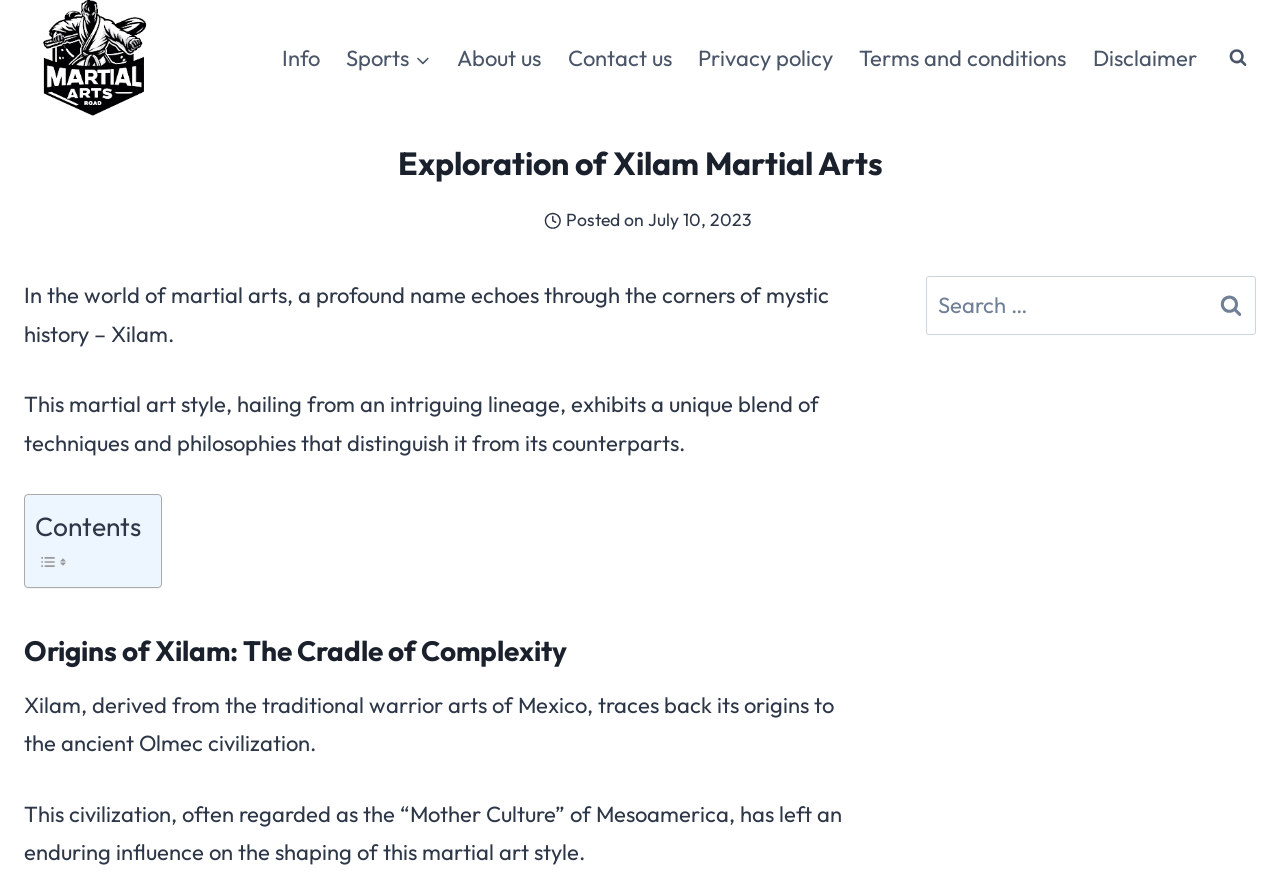What is the purpose of the button 'View Search Form'?
Provide a detailed answer to the question, using the image to inform your response.

The button 'View Search Form' is likely used to expand the search form, allowing users to input their search queries.